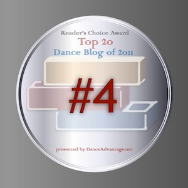What is the name of the award?
We need a detailed and meticulous answer to the question.

The name of the award is prominently displayed on the badge as 'Reader's Choice Award', which is a recognition of excellence in dance blogging.